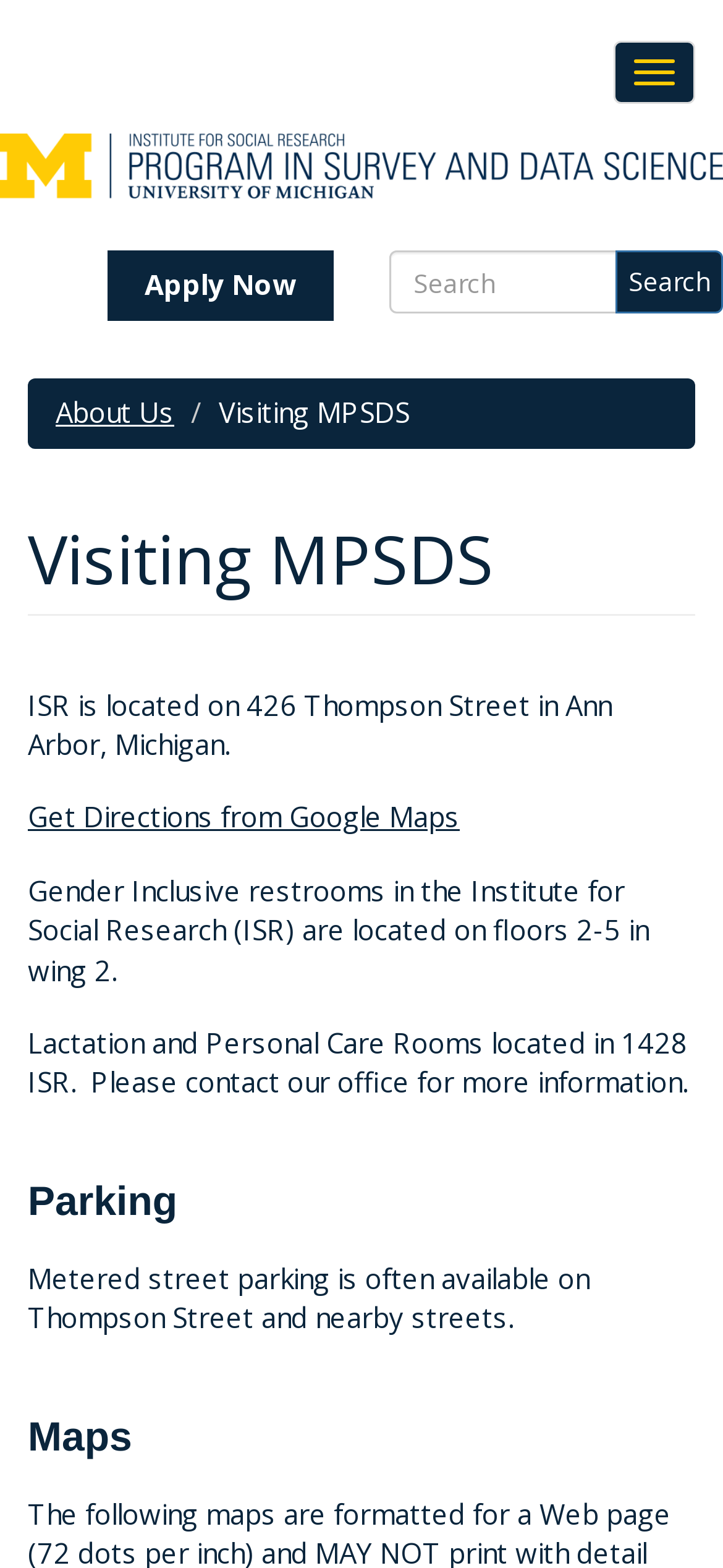Find the bounding box of the web element that fits this description: "Toggle navigation".

[0.849, 0.026, 0.962, 0.066]